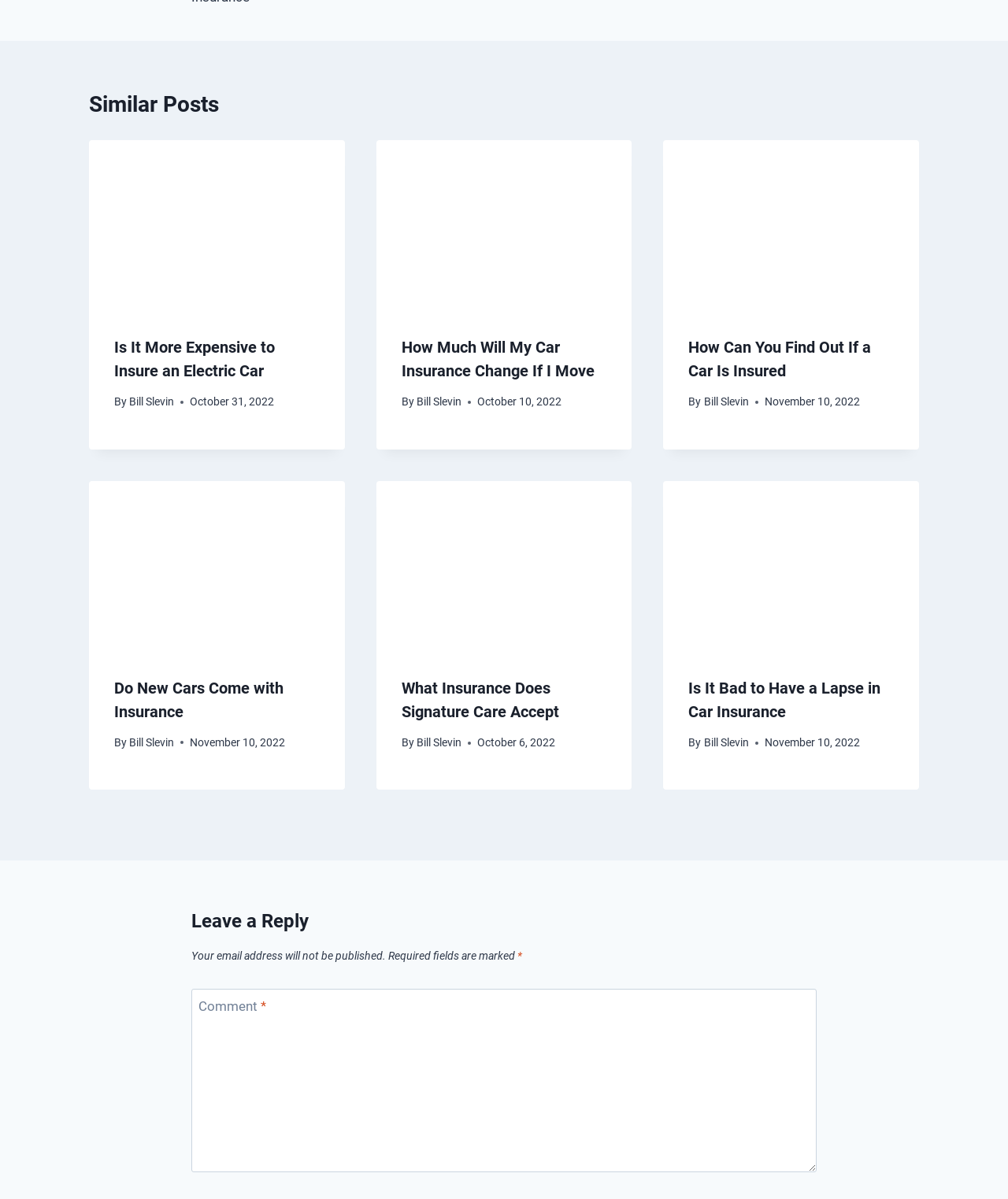Provide a brief response using a word or short phrase to this question:
What is the purpose of the textbox at the bottom of the page?

To leave a comment